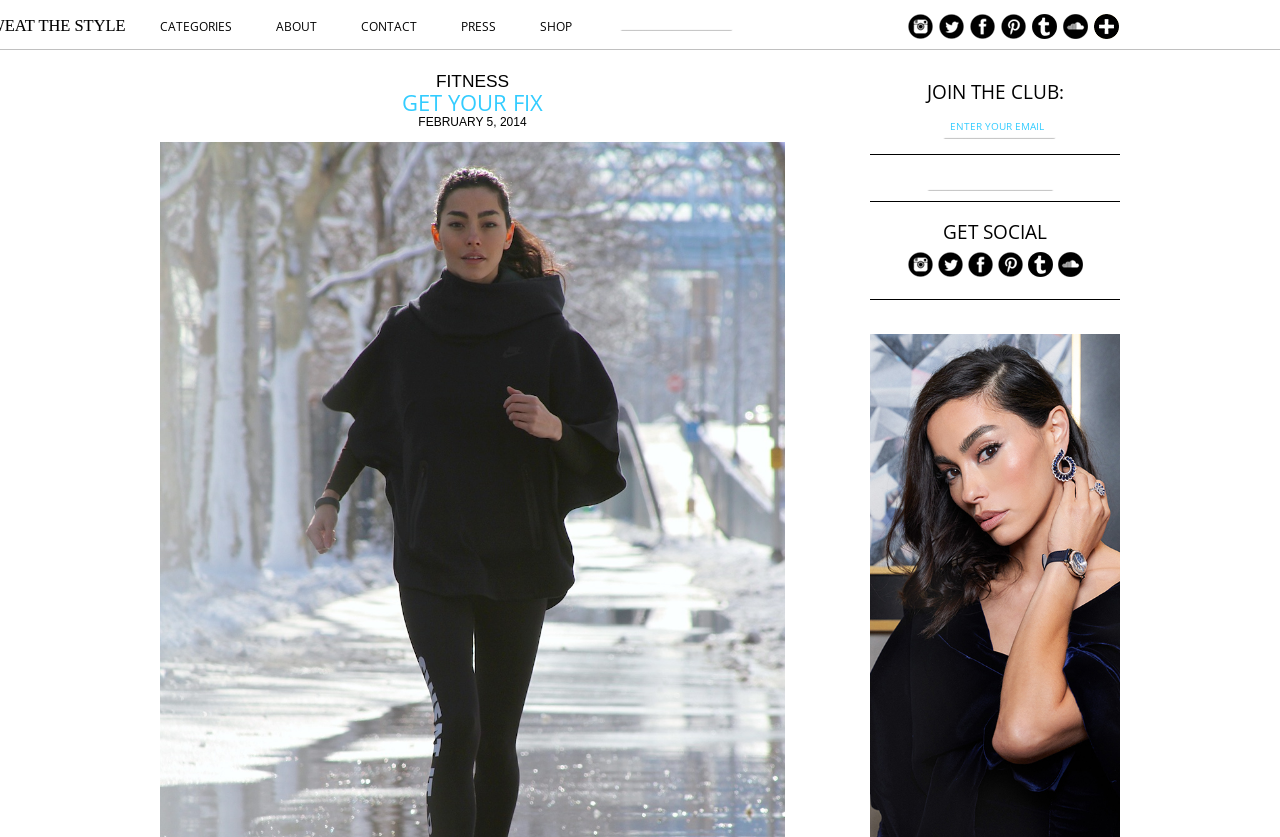How many social media links are present on the webpage?
Please give a detailed and thorough answer to the question, covering all relevant points.

There are six links present under the 'GET SOCIAL' heading, which are likely social media links.